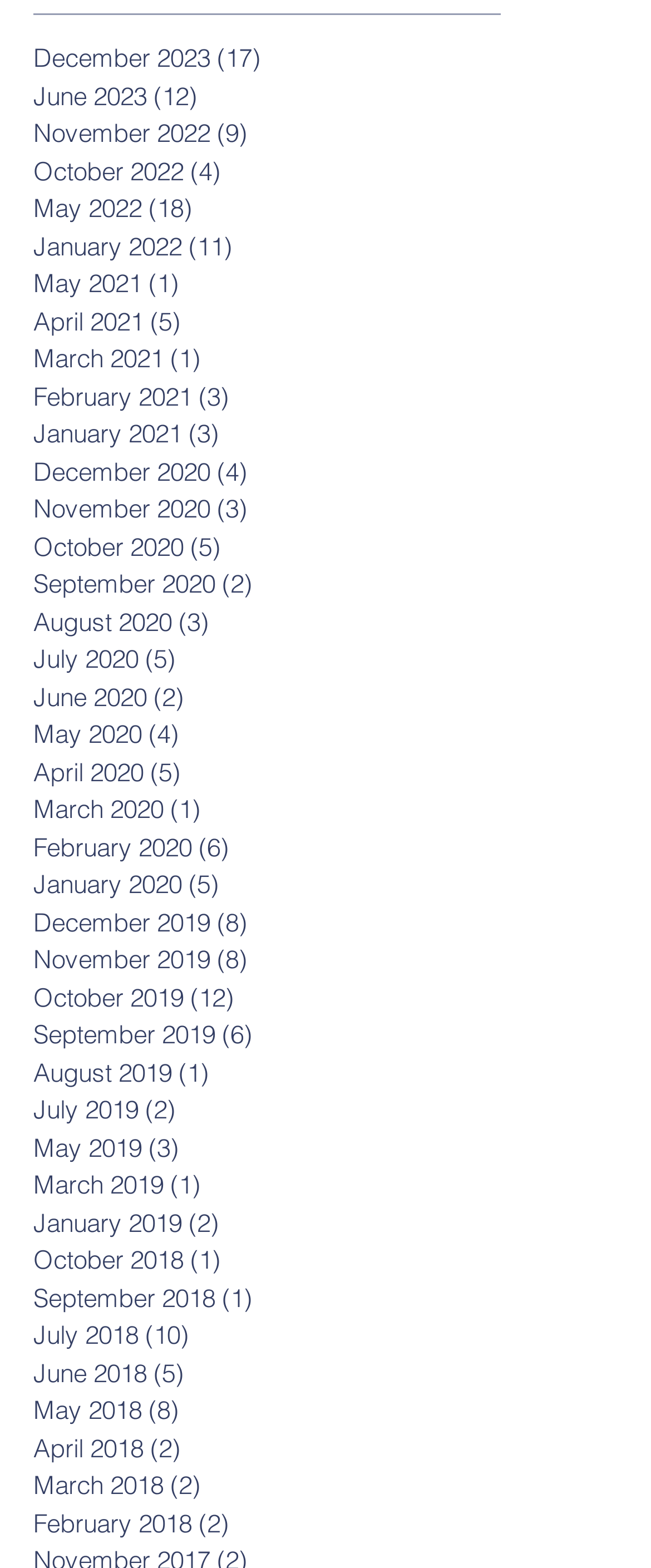Locate the bounding box coordinates of the clickable area needed to fulfill the instruction: "View December 2023 posts".

[0.051, 0.026, 0.769, 0.05]